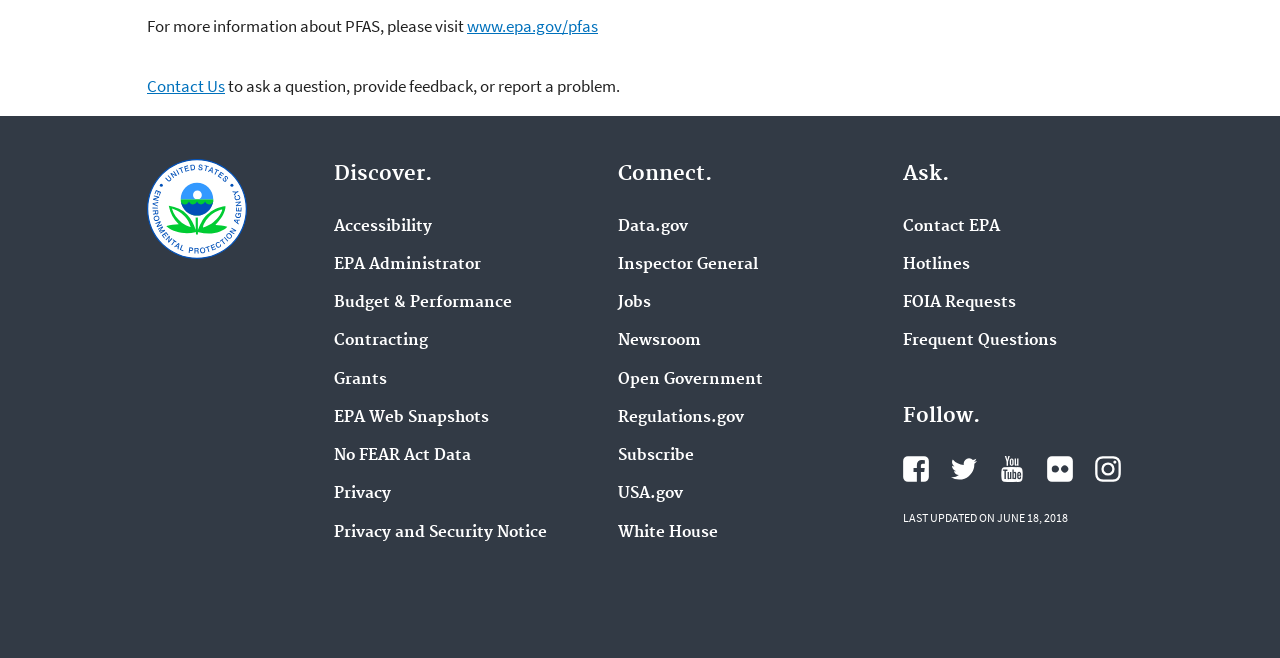Determine the bounding box coordinates of the region that needs to be clicked to achieve the task: "visit EPA's website for PFAS information".

[0.365, 0.023, 0.467, 0.056]